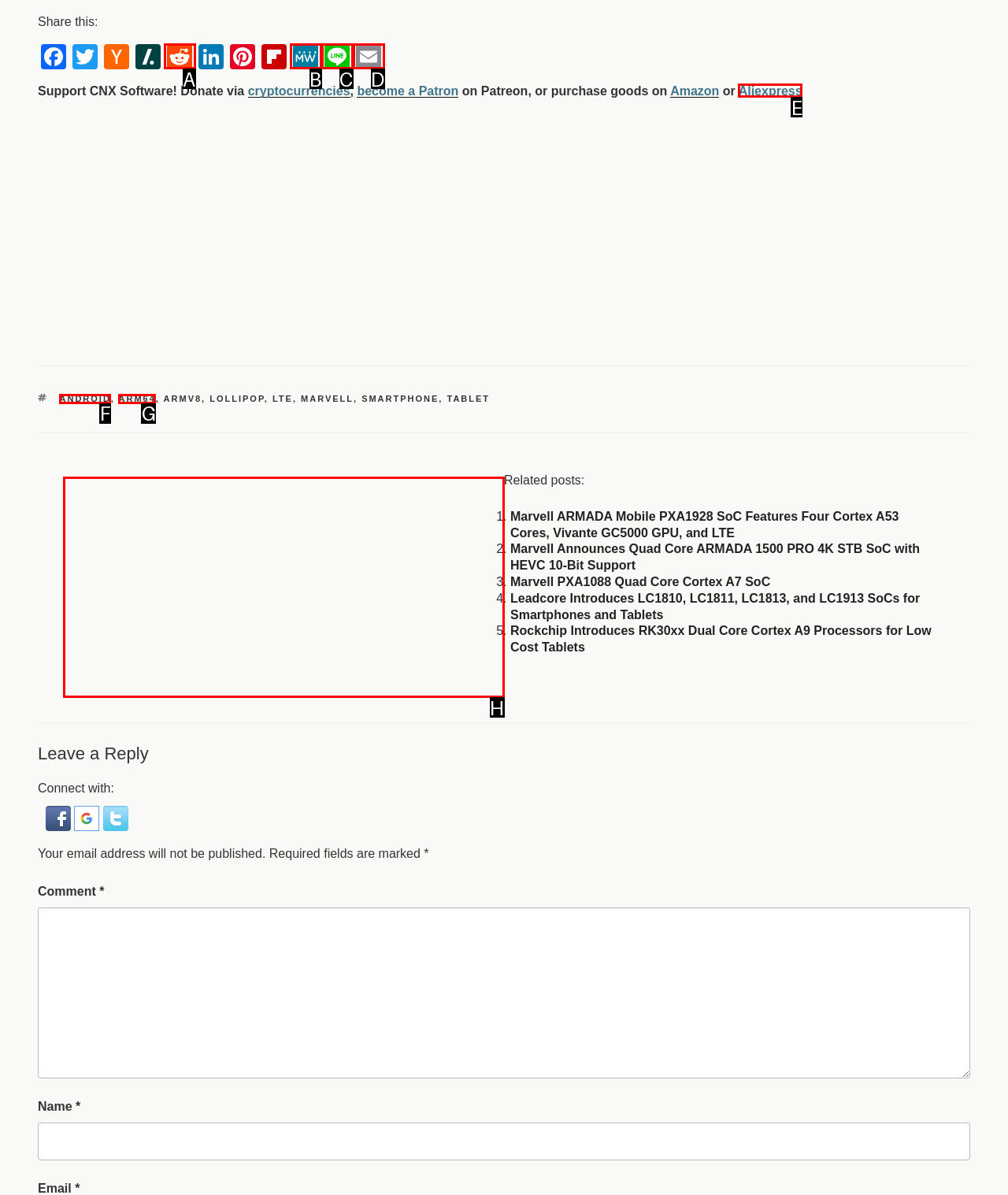Choose the HTML element that matches the description: Aliexpress
Reply with the letter of the correct option from the given choices.

E